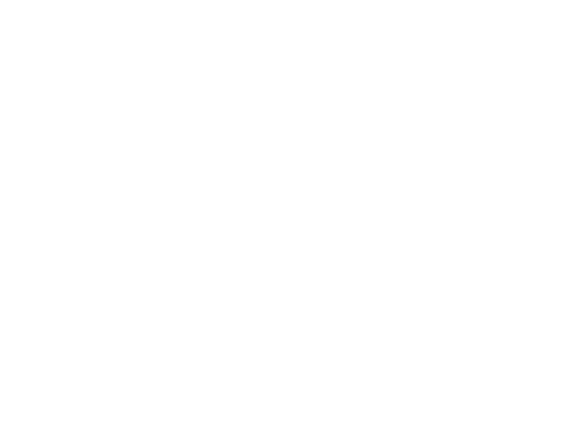Based on the image, give a detailed response to the question: What is the signature product of Danugroup Gemstore?

The caption highlights the Ceylon Natural Pink Sapphire Heart as the signature product of Danugroup Gemstore, which suggests that it is a unique and high-quality gemstone offering.